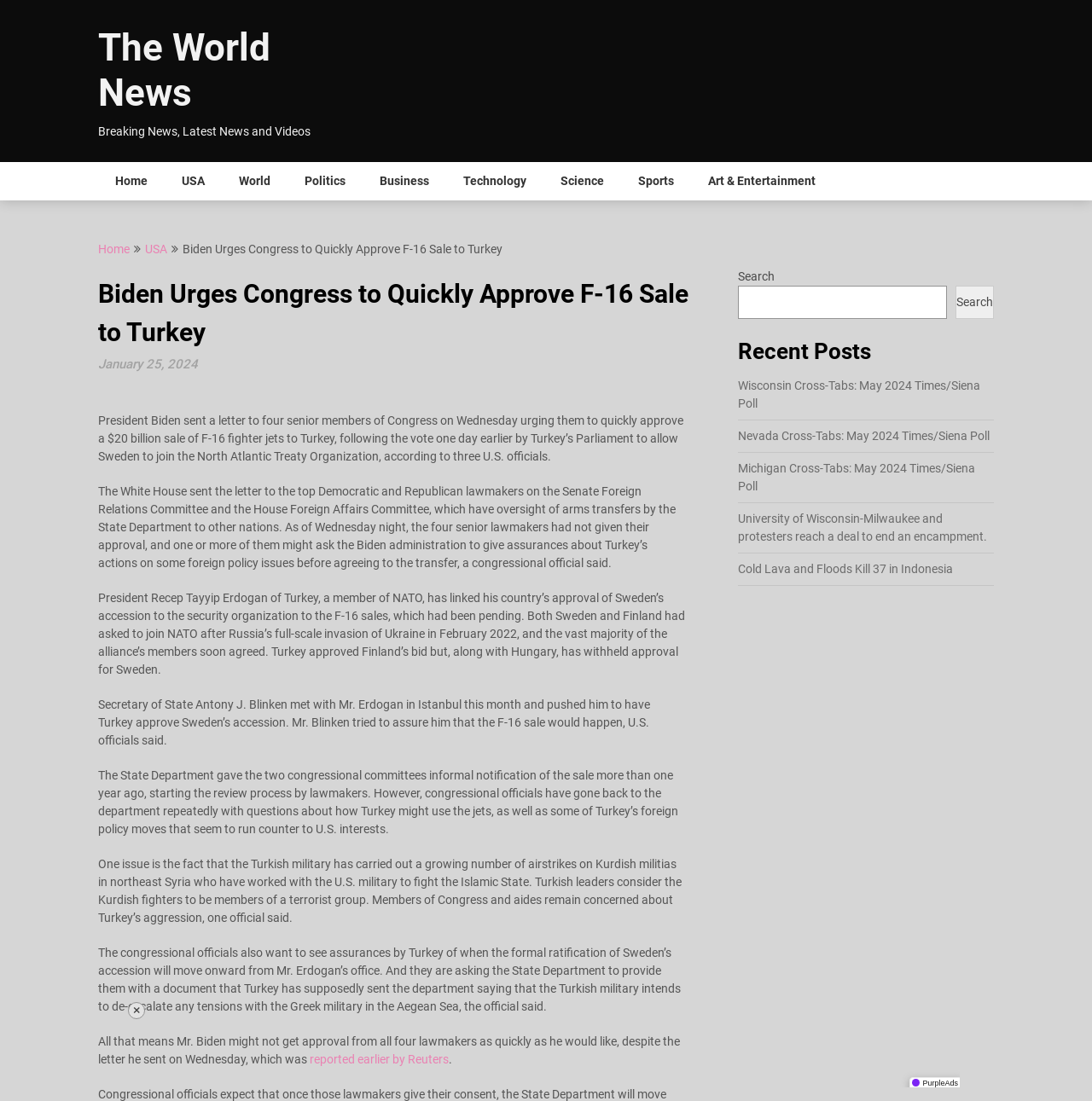Find the bounding box coordinates of the element to click in order to complete this instruction: "Leave a comment". The bounding box coordinates must be four float numbers between 0 and 1, denoted as [left, top, right, bottom].

None